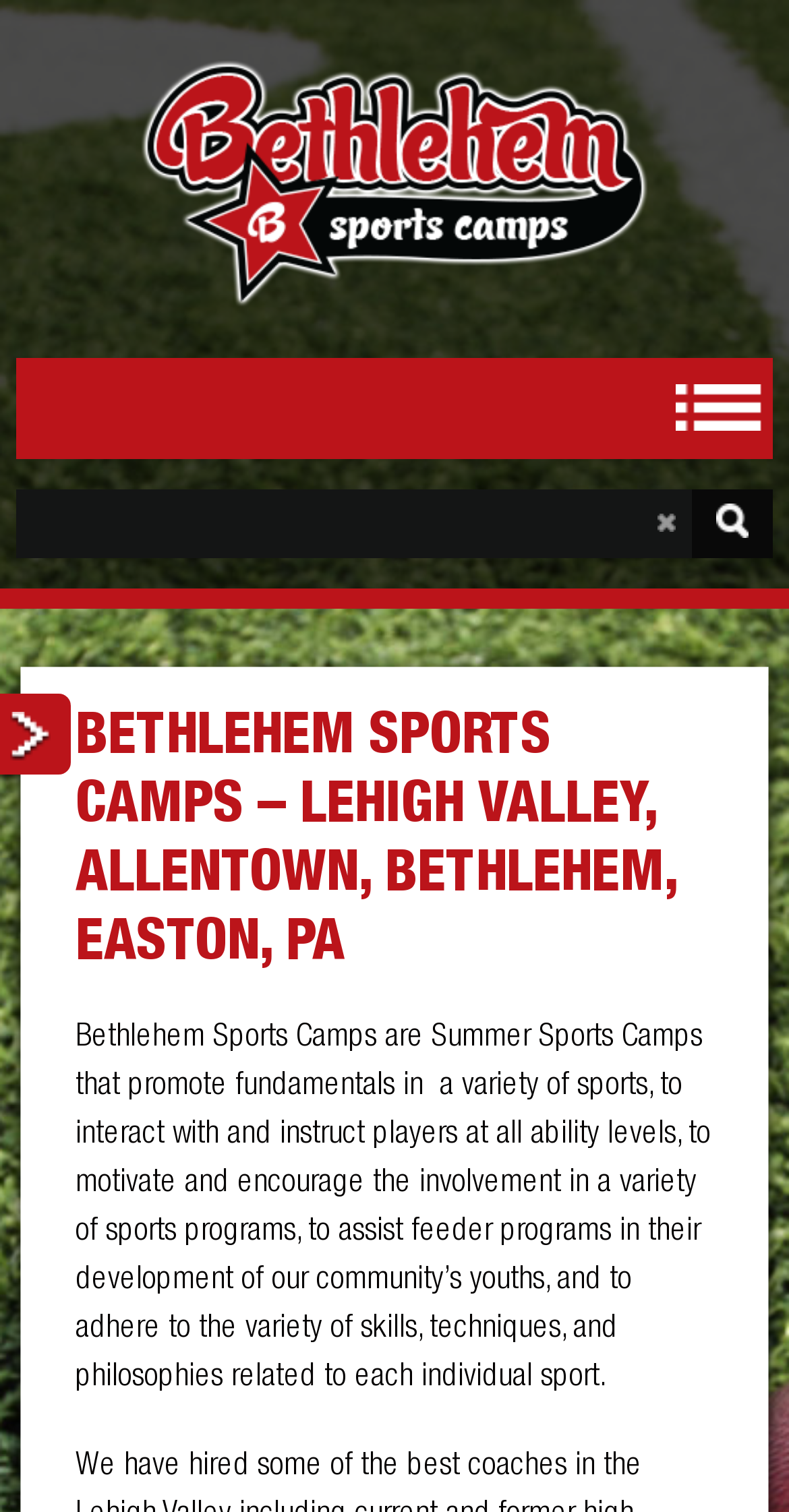Give a concise answer of one word or phrase to the question: 
How many links are present on the webpage?

3